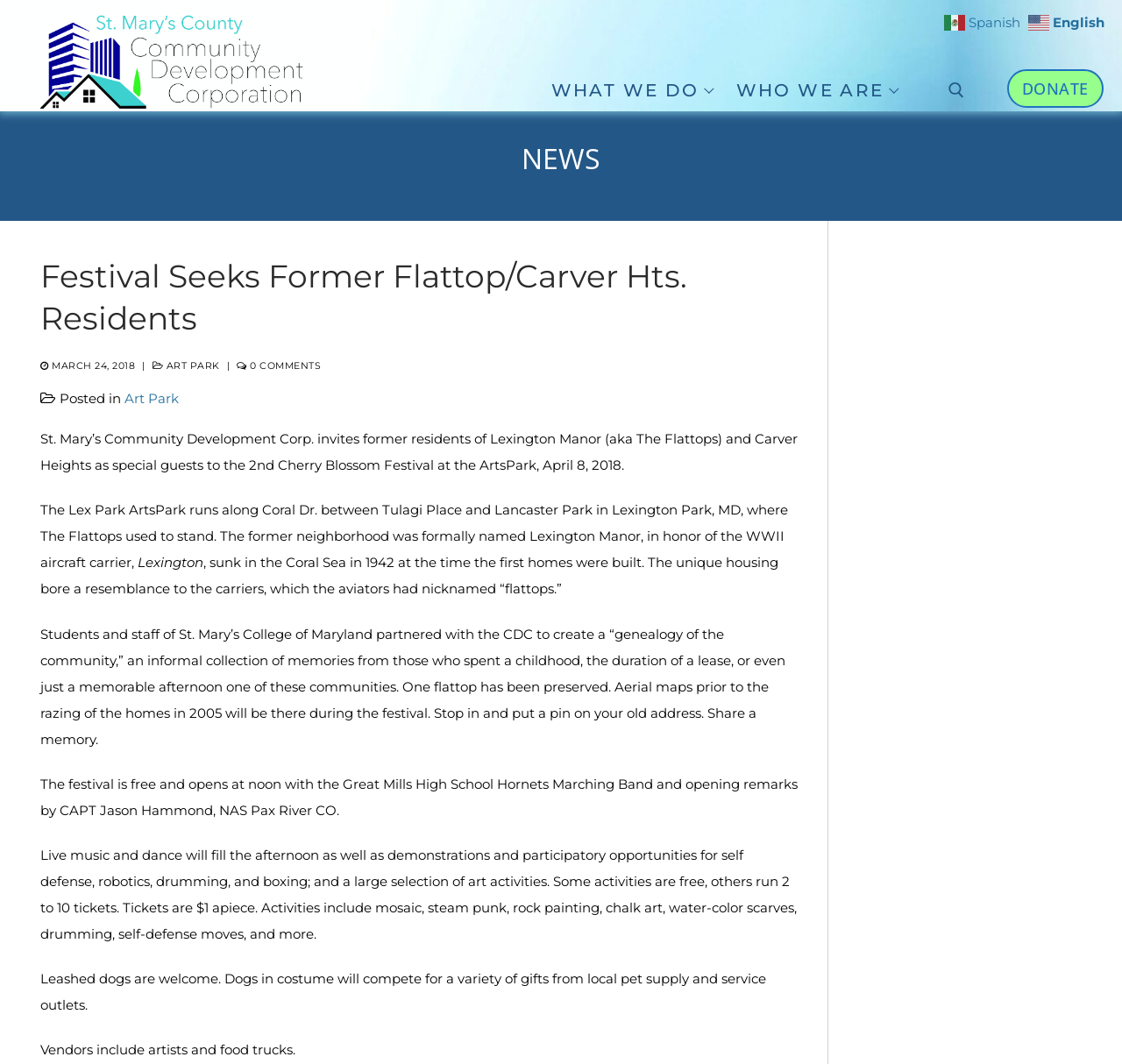What is the theme of the festival?
Answer the question with a thorough and detailed explanation.

The theme of the festival can be inferred from the text on the webpage, which mentions 'the 2nd Cherry Blossom Festival at the ArtsPark'. This suggests that the festival is centered around cherry blossoms.